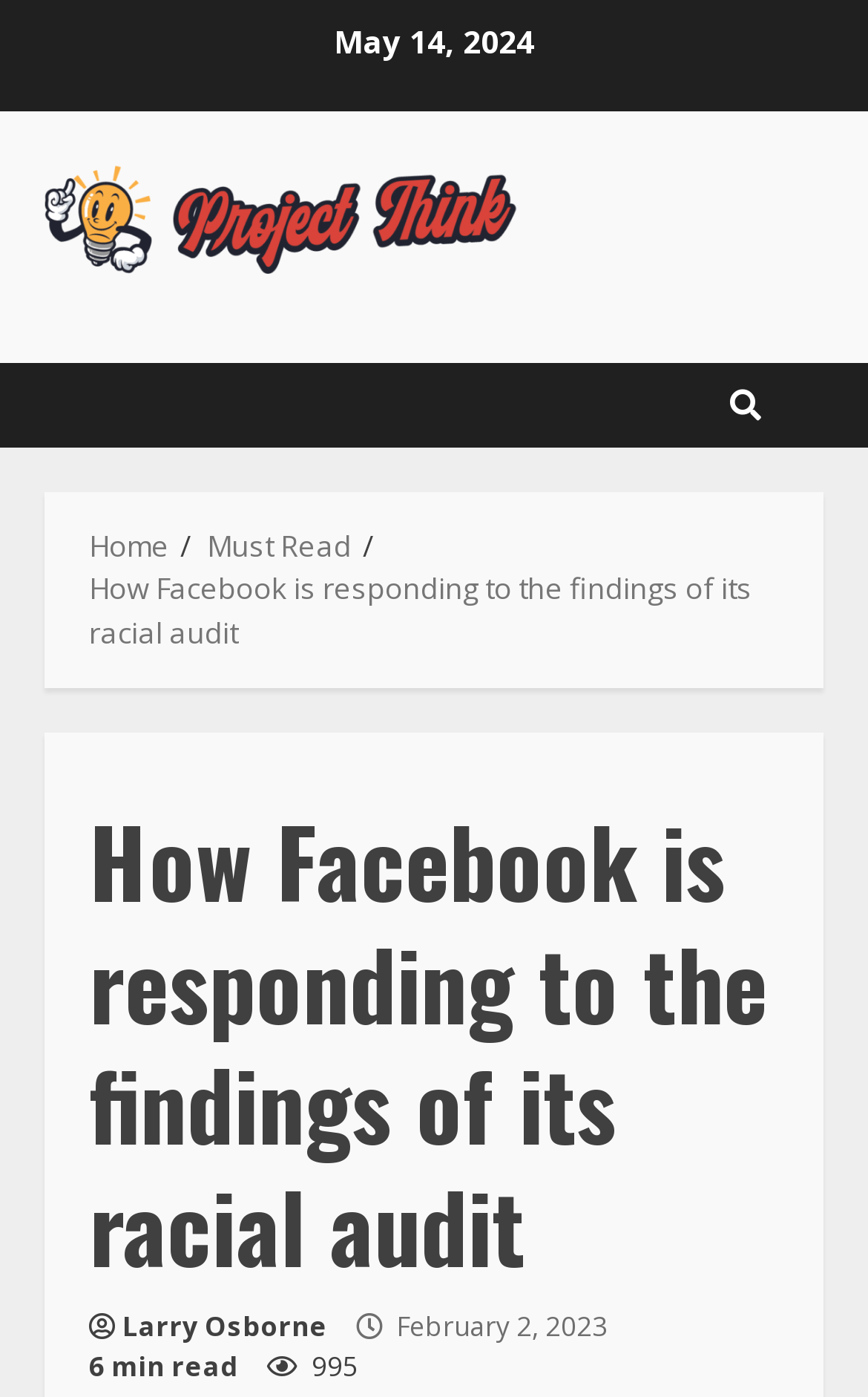Identify and provide the title of the webpage.

How Facebook is responding to the findings of its racial audit